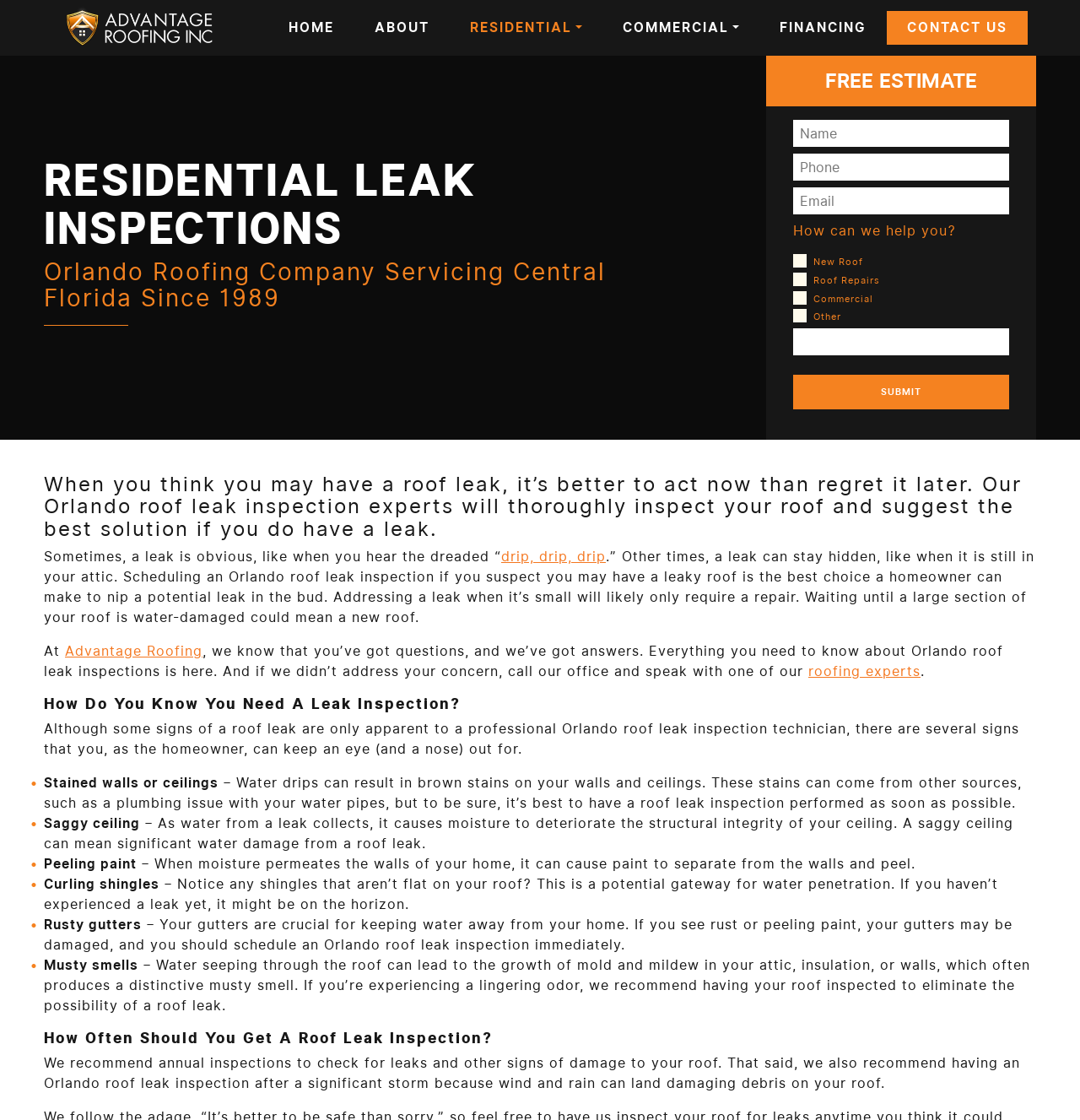Could you determine the bounding box coordinates of the clickable element to complete the instruction: "Click the 'SUBMIT' button"? Provide the coordinates as four float numbers between 0 and 1, i.e., [left, top, right, bottom].

[0.735, 0.335, 0.934, 0.365]